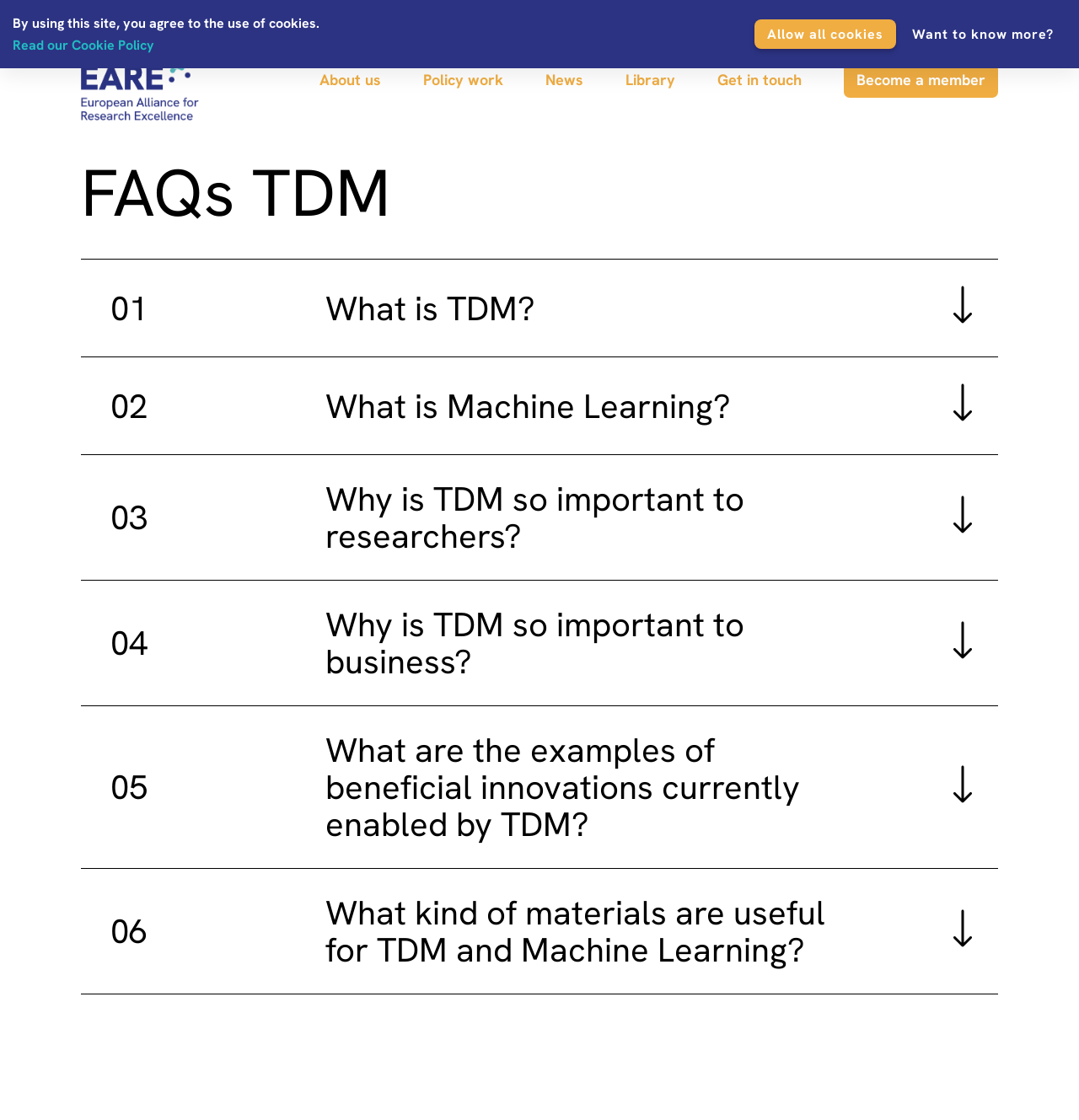Answer this question using a single word or a brief phrase:
How many FAQ questions are listed on this webpage?

6